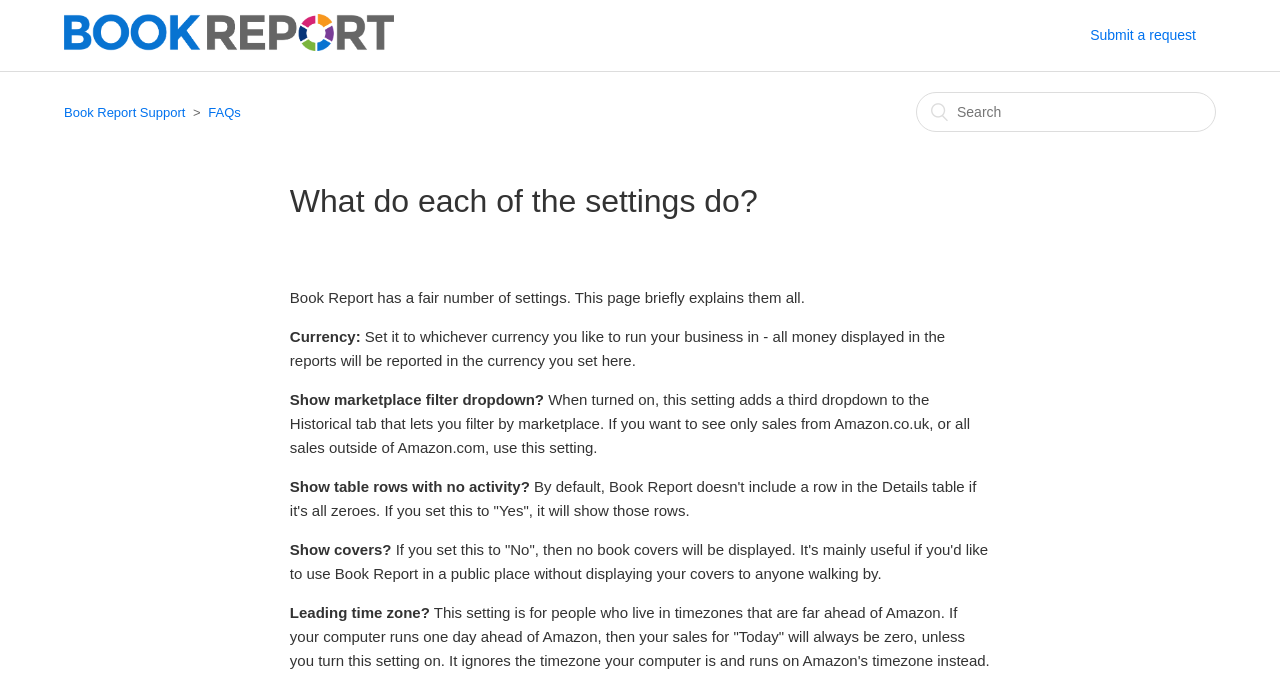Based on the image, provide a detailed response to the question:
What does the 'Show table rows with no activity' setting do?

The 'Show table rows with no activity' setting, when set to 'Yes', shows rows in the Details table that have all zeroes, which are otherwise not included by default.